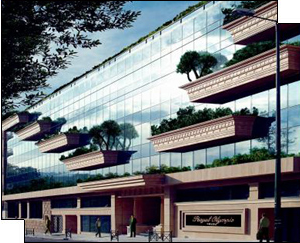Respond to the question below with a single word or phrase:
What is the material of the building's surface?

Glass